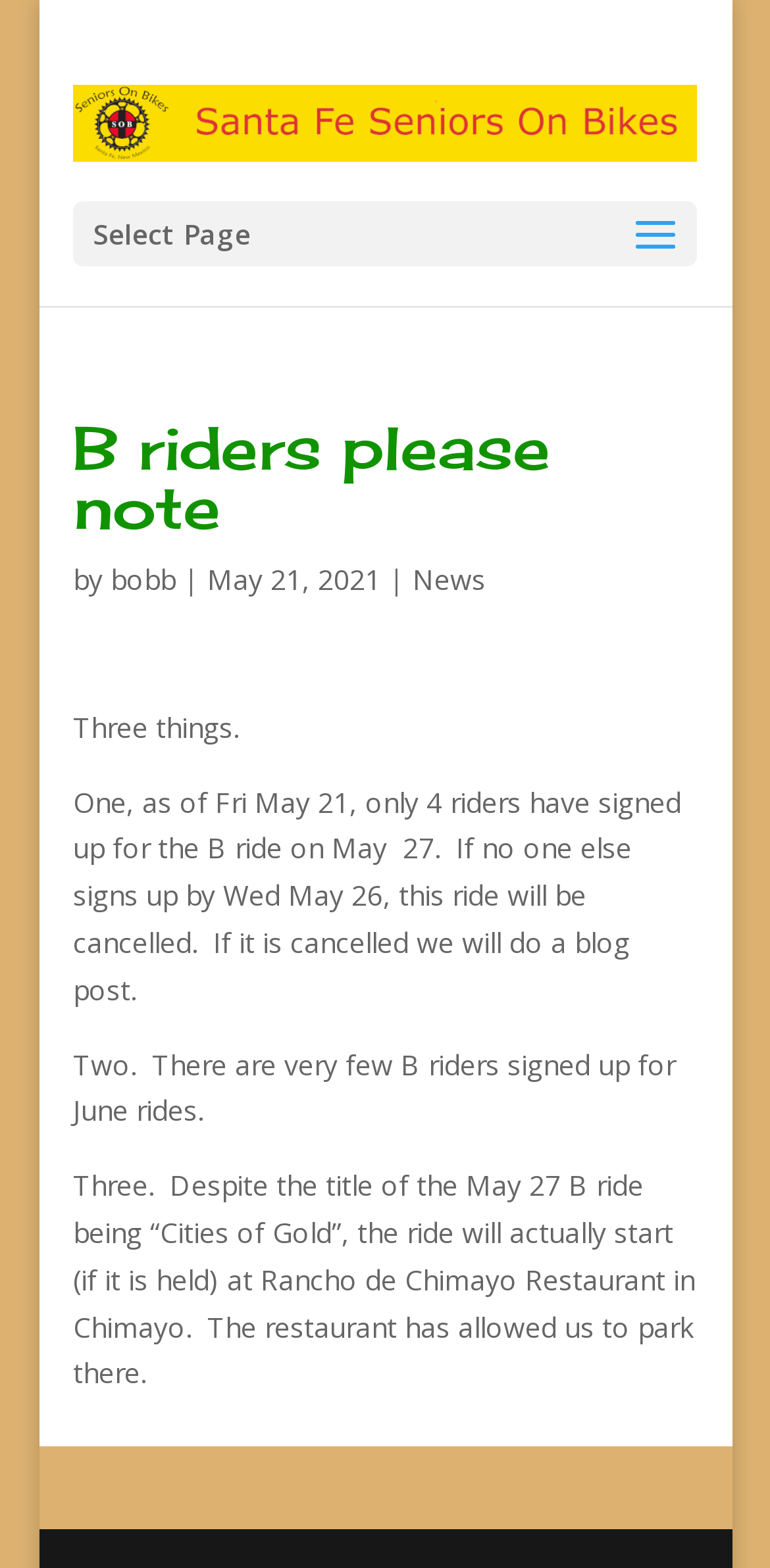Utilize the details in the image to give a detailed response to the question: When was the article published?

The publication date of the article is mentioned in the text 'May 21, 2021' which is located below the author's name.